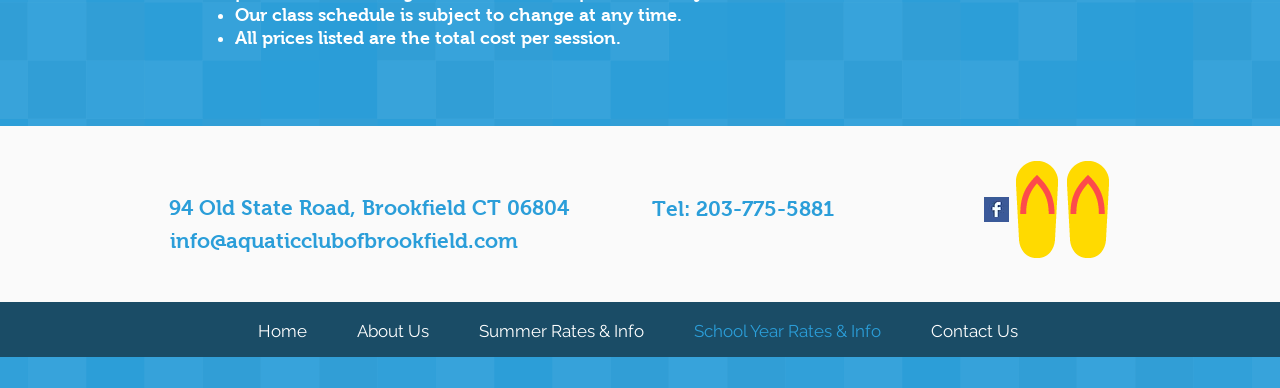Given the element description Contact Us, identify the bounding box coordinates for the UI element on the webpage screenshot. The format should be (top-left x, top-left y, bottom-right x, bottom-right y), with values between 0 and 1.

[0.708, 0.825, 0.815, 0.874]